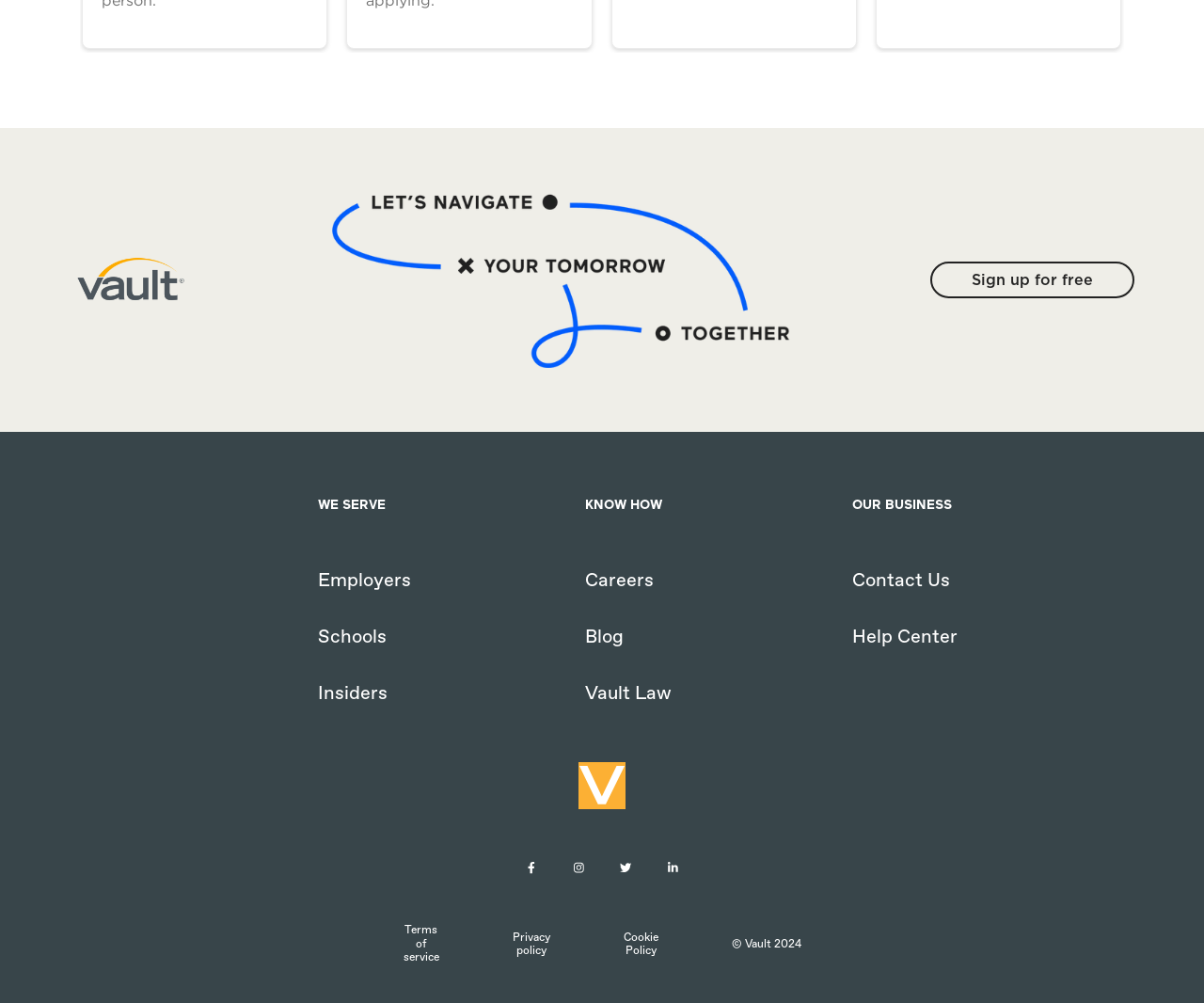Find and specify the bounding box coordinates that correspond to the clickable region for the instruction: "Click the 'Sign up for free' button".

[0.772, 0.261, 0.942, 0.297]